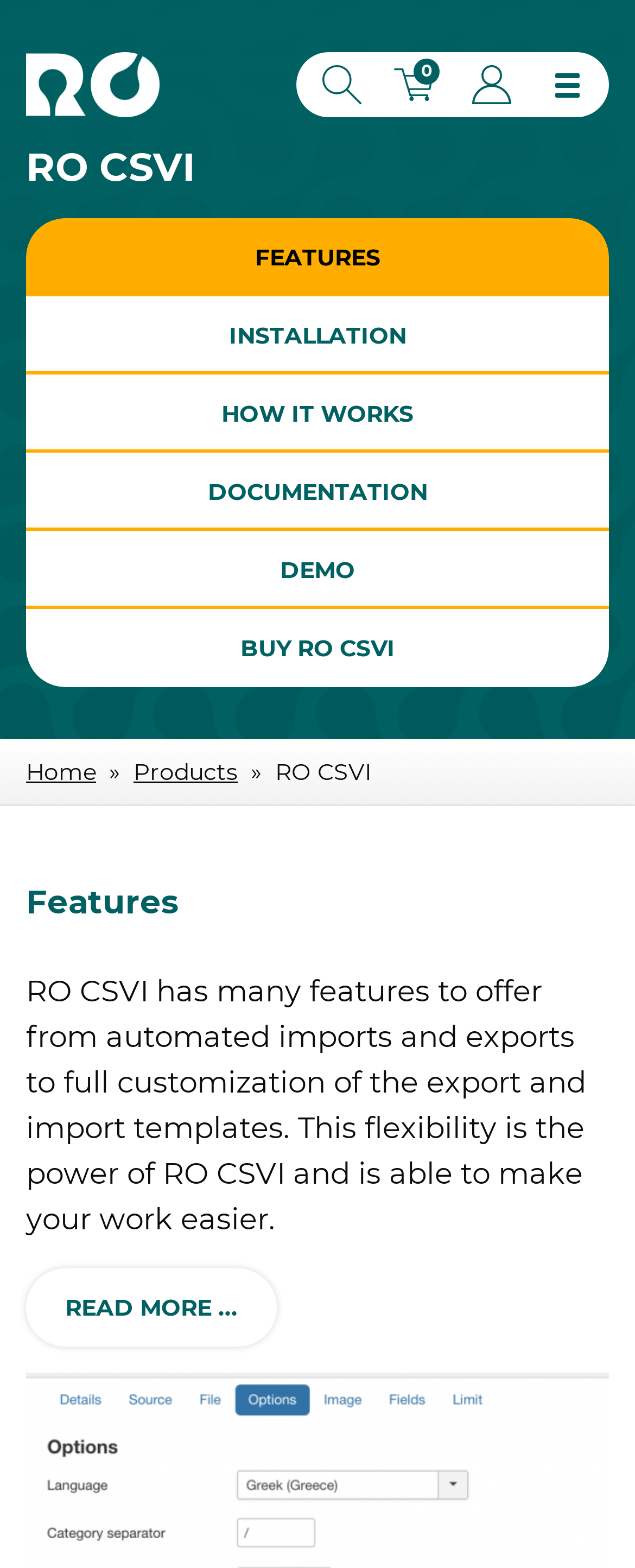Please locate the clickable area by providing the bounding box coordinates to follow this instruction: "View the features of RO CSVI".

[0.041, 0.139, 0.959, 0.189]